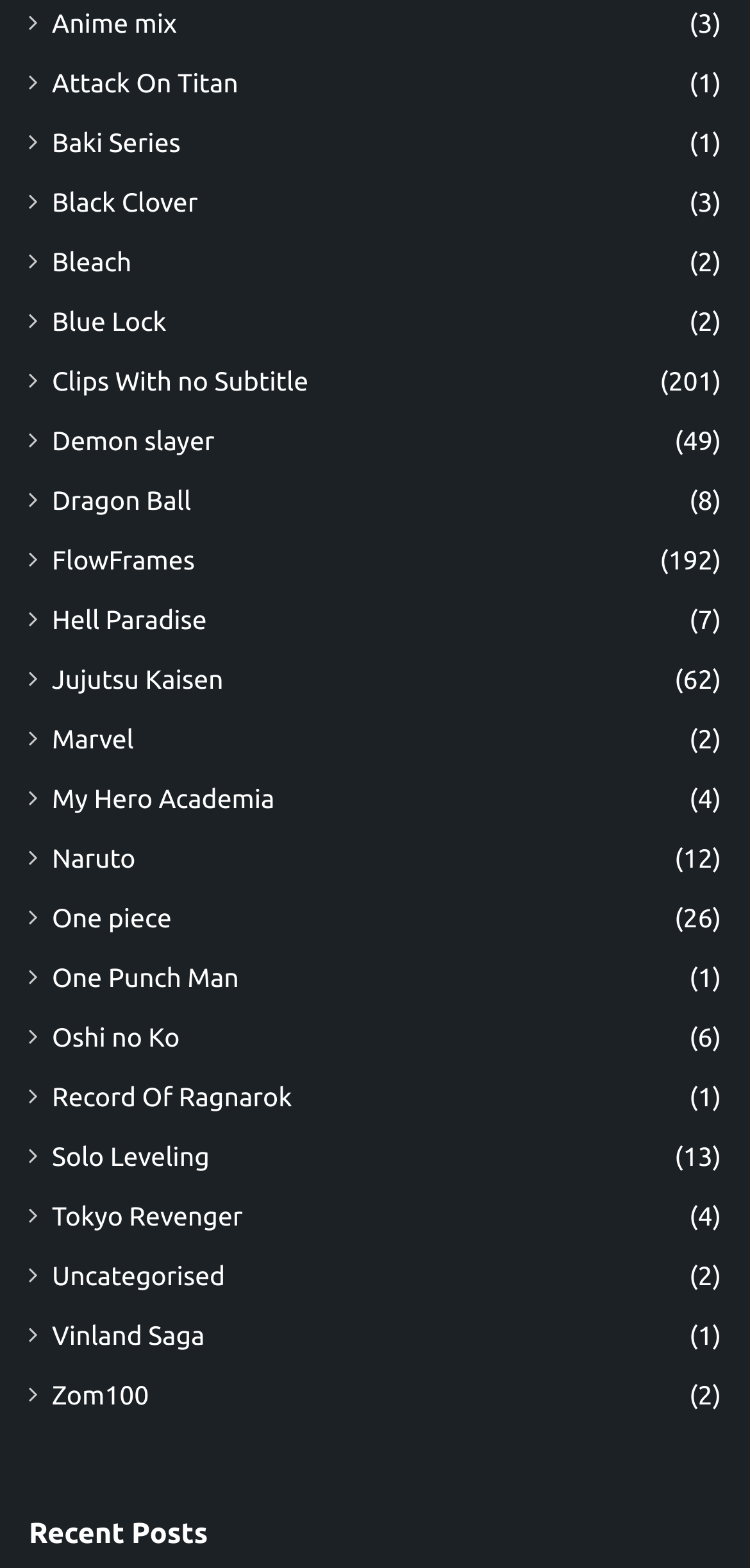What is the anime with the most episodes?
Ensure your answer is thorough and detailed.

By scanning the webpage, I found that the link ' Clips With no Subtitle' has the highest number of episodes, which is 201, indicated by the static text '(201)' next to it.